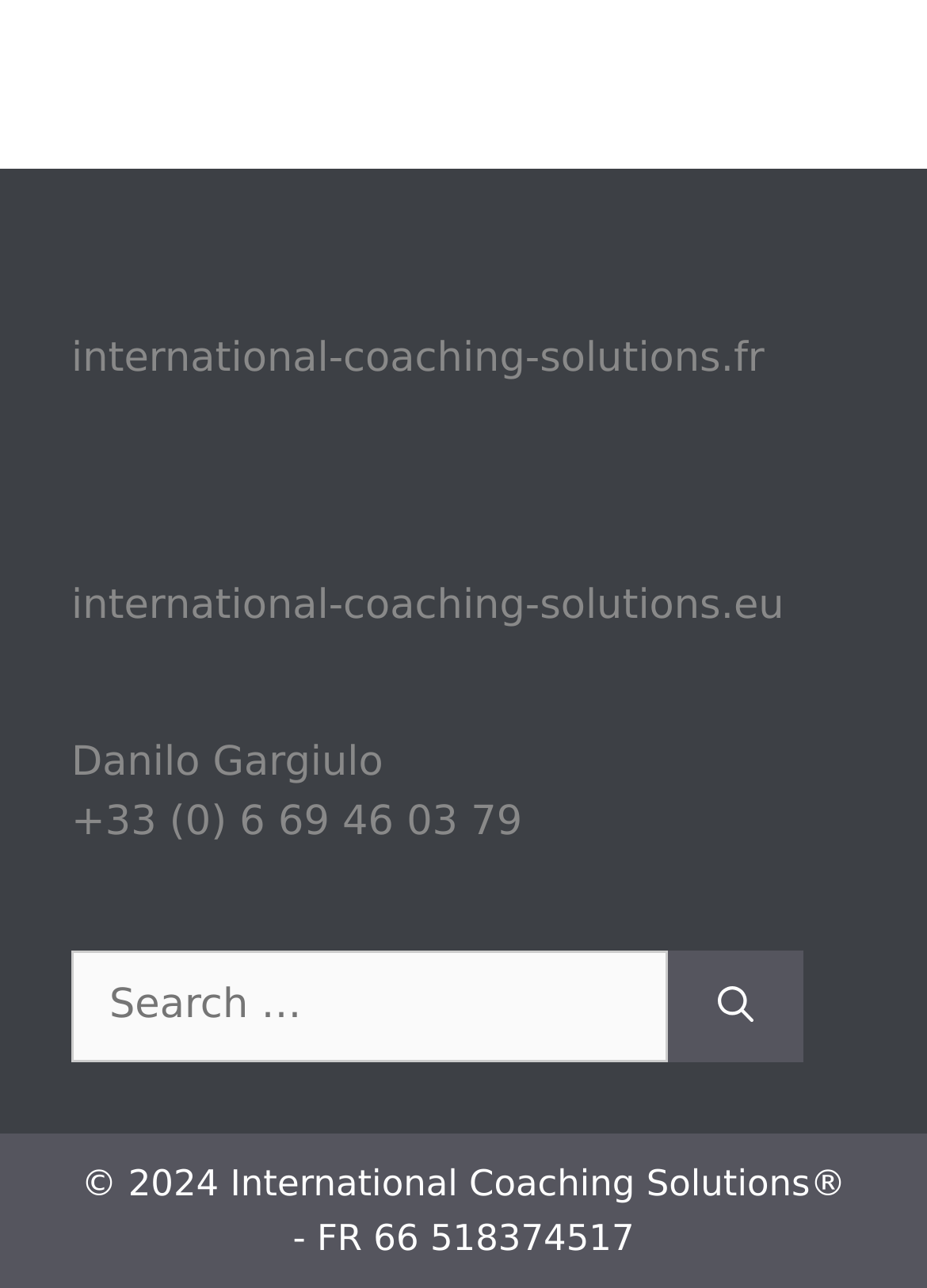Highlight the bounding box of the UI element that corresponds to this description: "alt="Recipe Cost Calculator"".

None